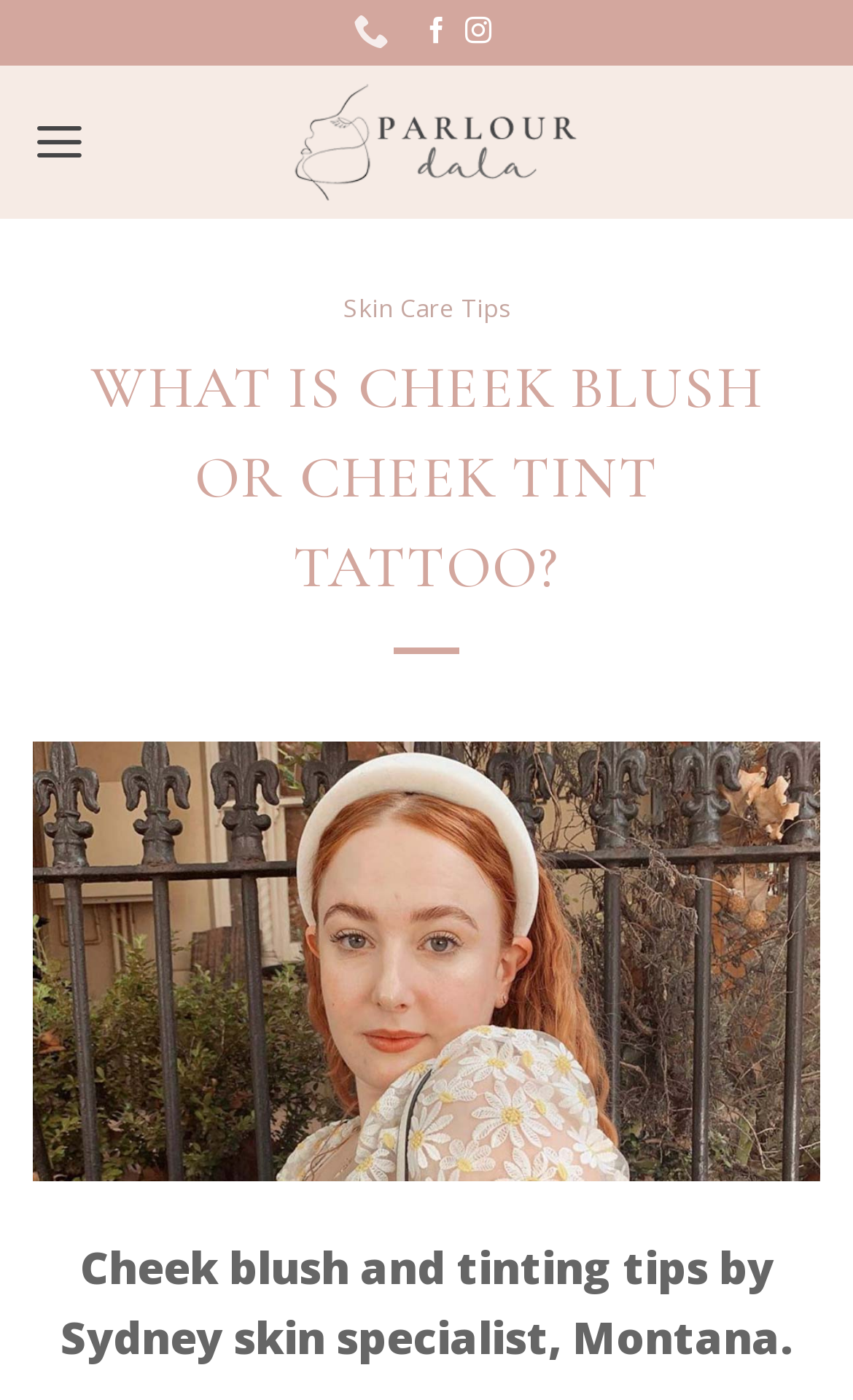What social media platforms can you follow the clinic on?
Look at the webpage screenshot and answer the question with a detailed explanation.

I found the answer by looking at the links with the text 'Follow on Facebook' and 'Follow on Instagram' which are located at the top of the webpage, indicating that the clinic can be followed on these two social media platforms.